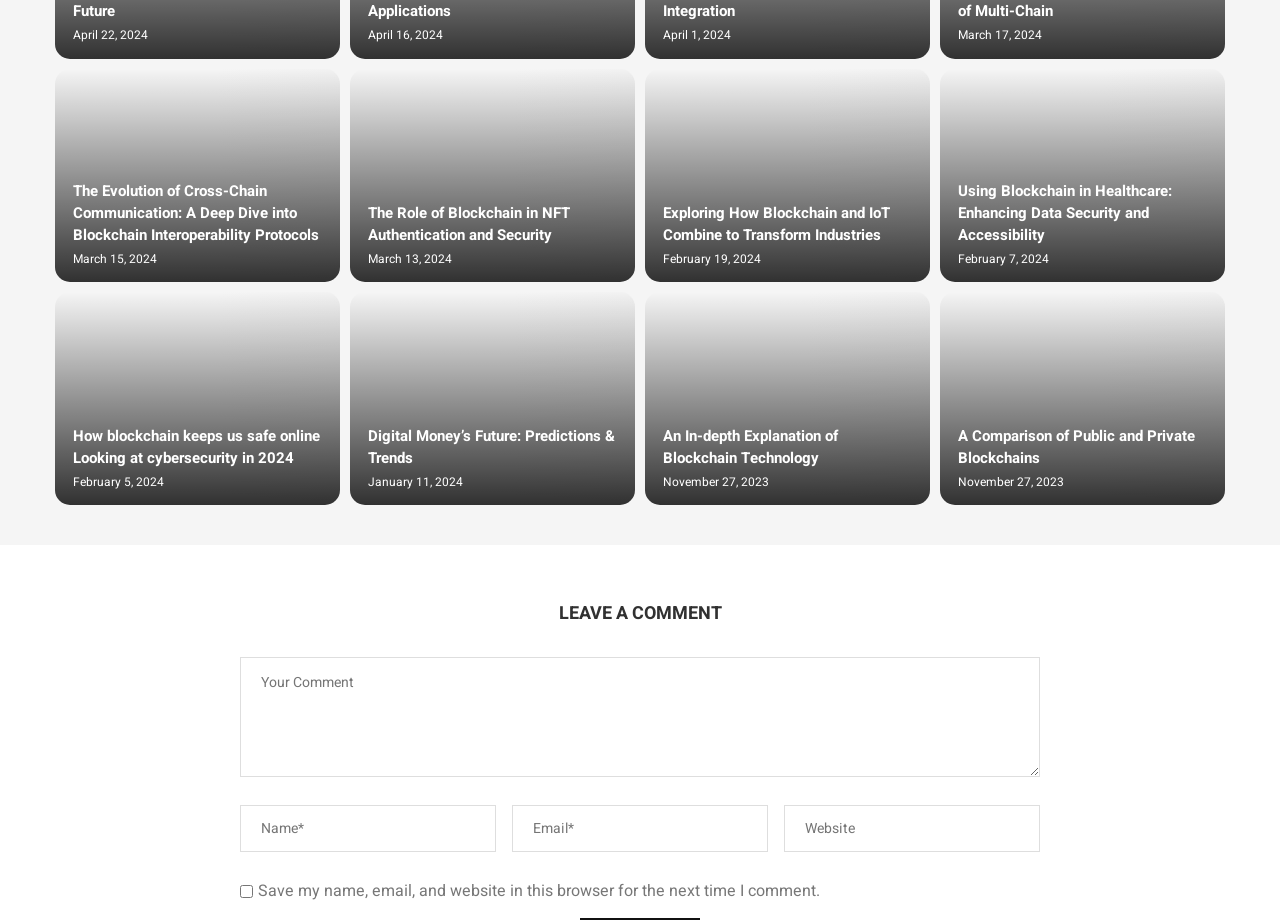Could you determine the bounding box coordinates of the clickable element to complete the instruction: "Click on the article 'The Evolution of Cross-Chain Communication: A Deep Dive into Blockchain Interoperability Protocols'"? Provide the coordinates as four float numbers between 0 and 1, i.e., [left, top, right, bottom].

[0.043, 0.075, 0.266, 0.307]